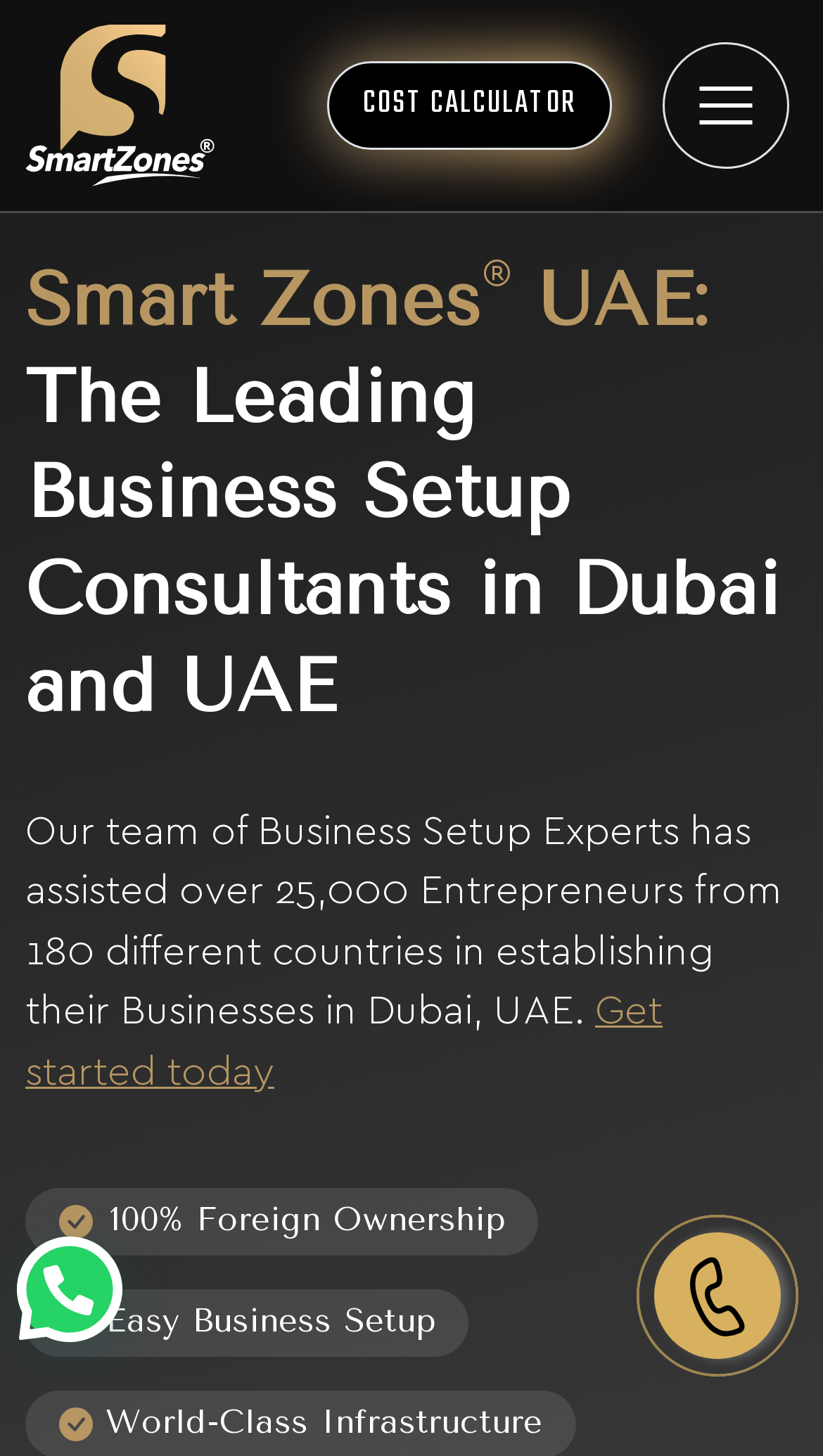Using the information in the image, give a detailed answer to the following question: What is the benefit of business setup in Dubai, UAE?

The webpage highlights several benefits of business setup in Dubai, UAE, including 100% Foreign Ownership, which is mentioned in a StaticText element with a bounding box coordinate indicating its location on the webpage.